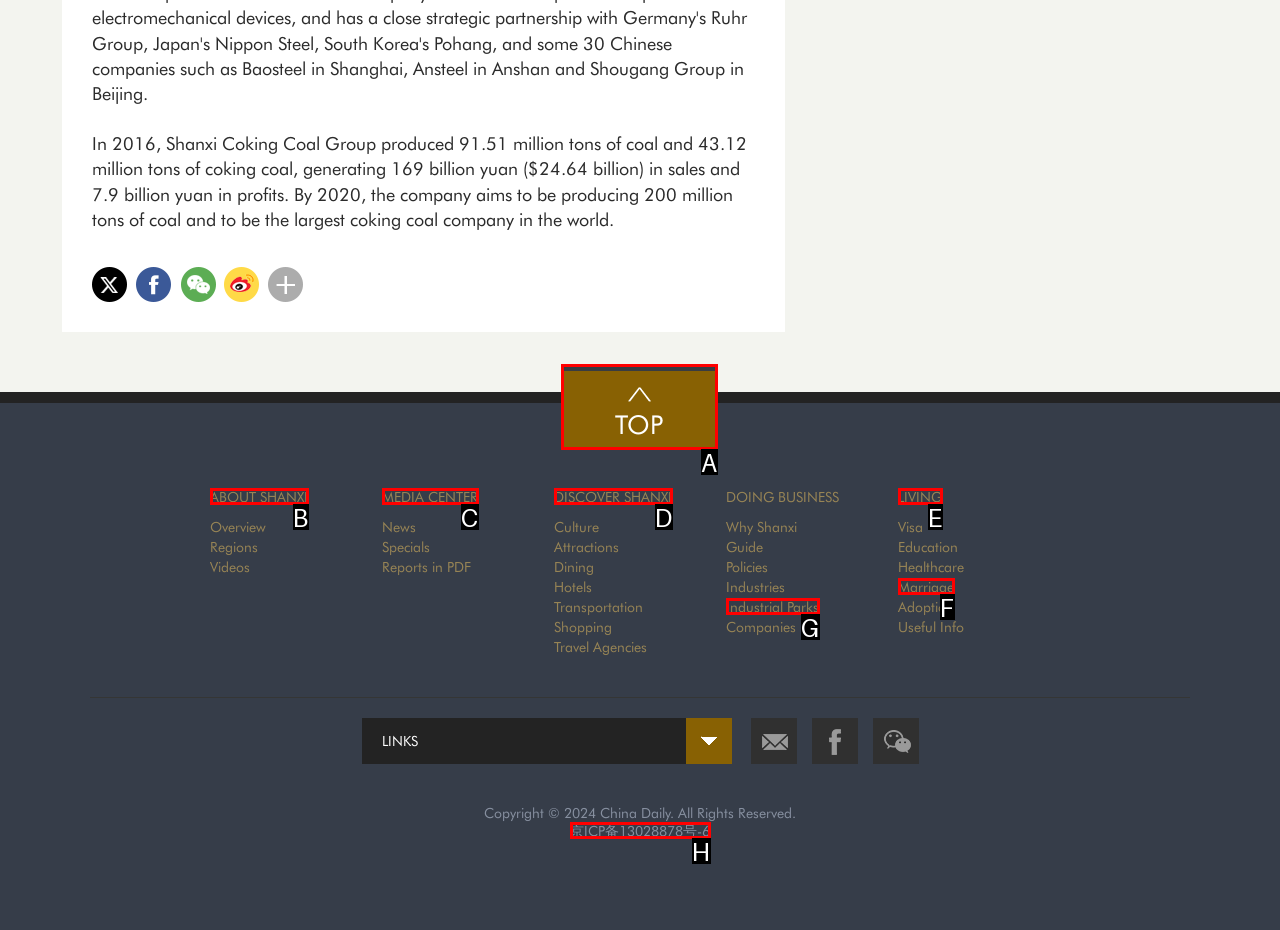Please select the letter of the HTML element that fits the description: DISCOVER SHANXI. Answer with the option's letter directly.

D